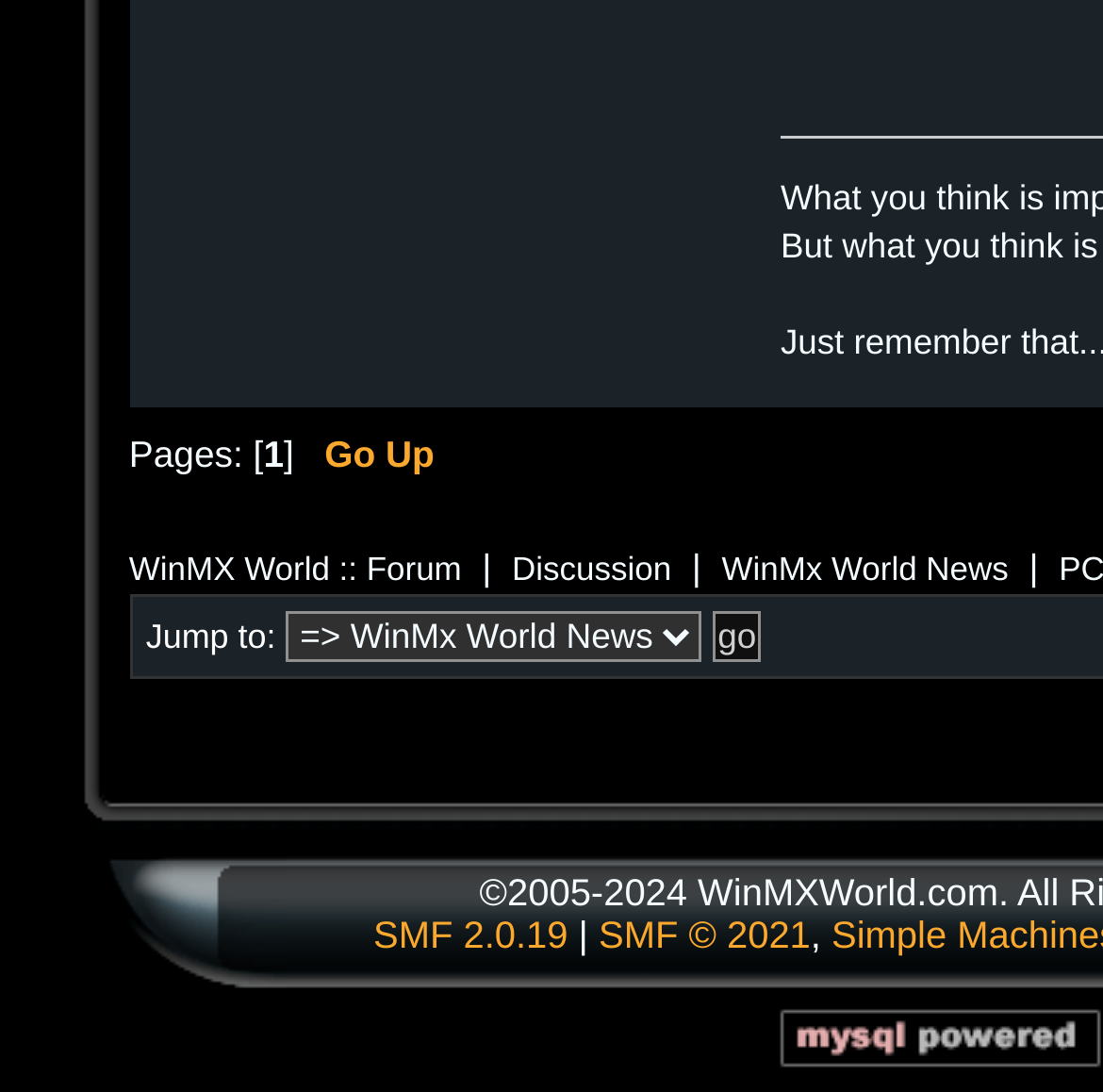Provide the bounding box coordinates, formatted as (top-left x, top-left y, bottom-right x, bottom-right y), with all values being floating point numbers between 0 and 1. Identify the bounding box of the UI element that matches the description: WinMx World News

[0.654, 0.504, 0.914, 0.538]